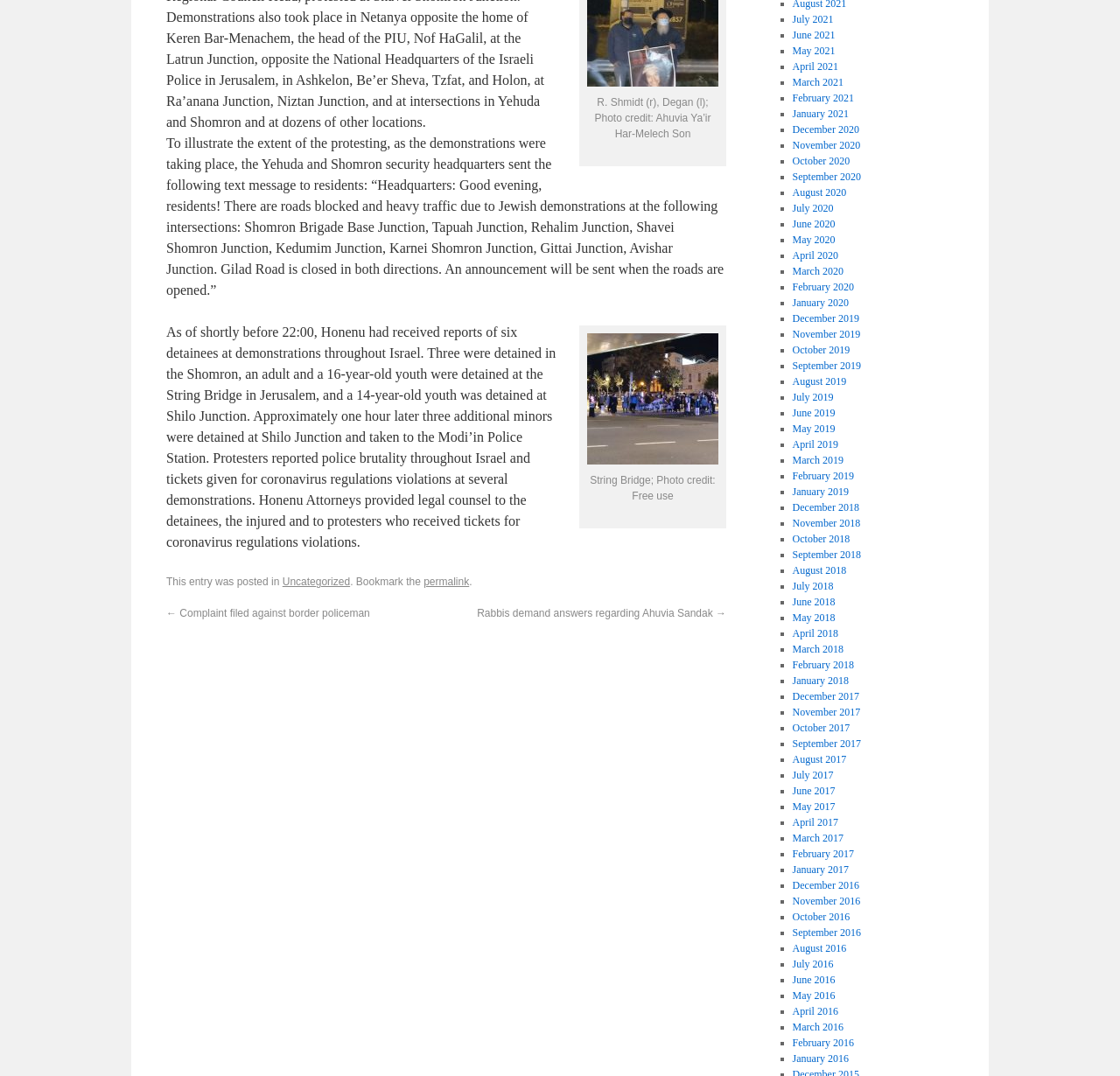Where did the demonstrations take place?
Using the image, give a concise answer in the form of a single word or short phrase.

Multiple locations